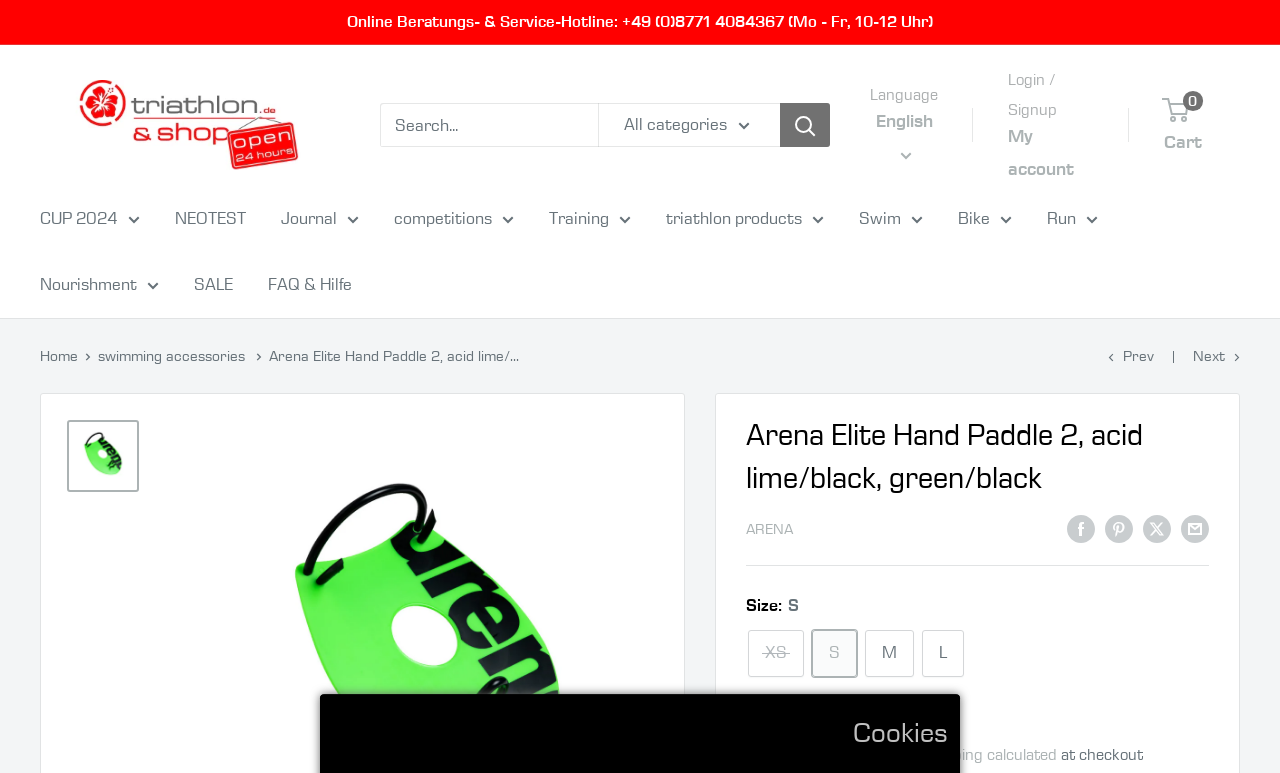Determine the bounding box for the UI element as described: "swimming accessories". The coordinates should be represented as four float numbers between 0 and 1, formatted as [left, top, right, bottom].

[0.077, 0.448, 0.195, 0.472]